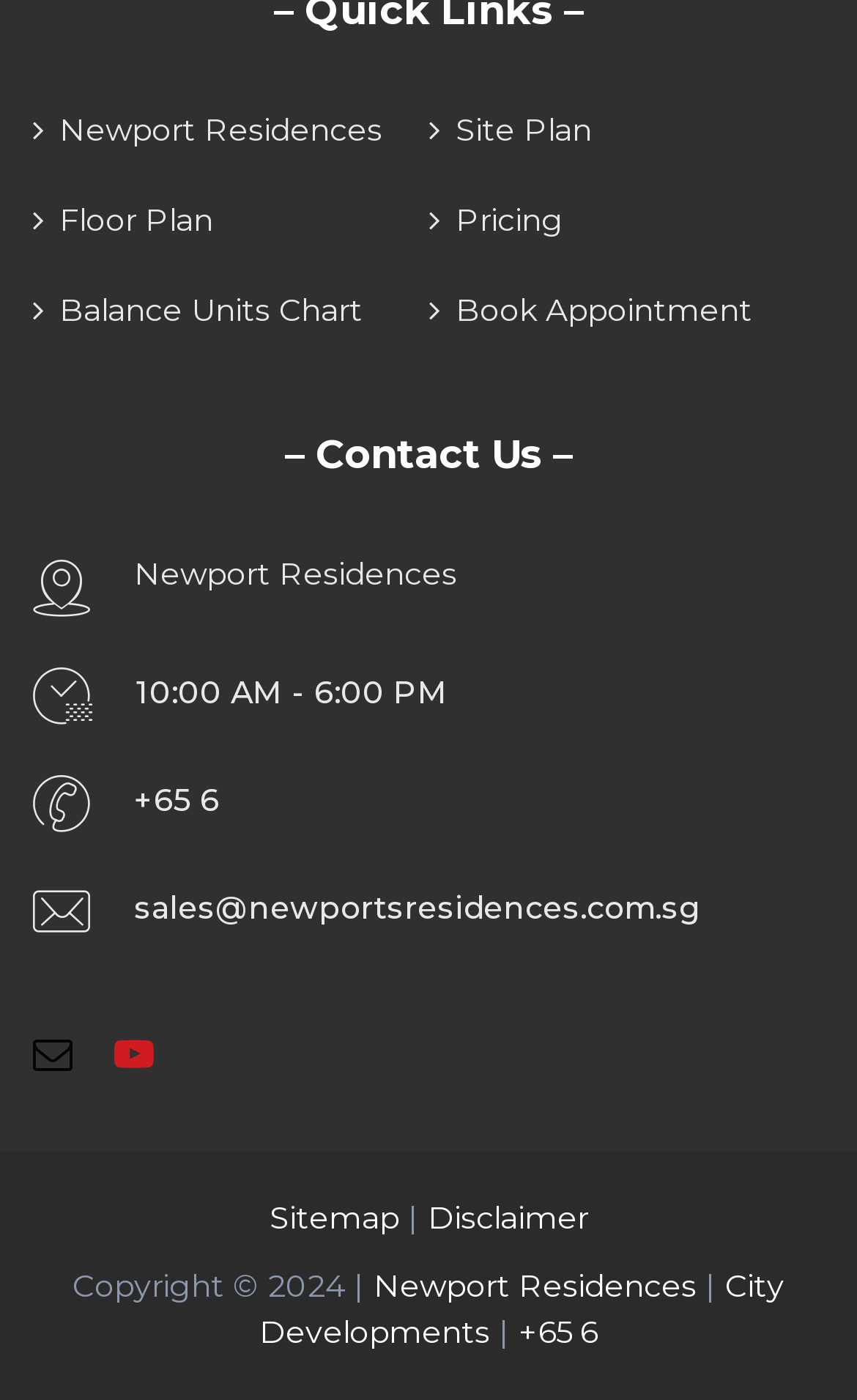Identify the bounding box coordinates of the area you need to click to perform the following instruction: "Check the site plan".

[0.501, 0.061, 0.953, 0.125]